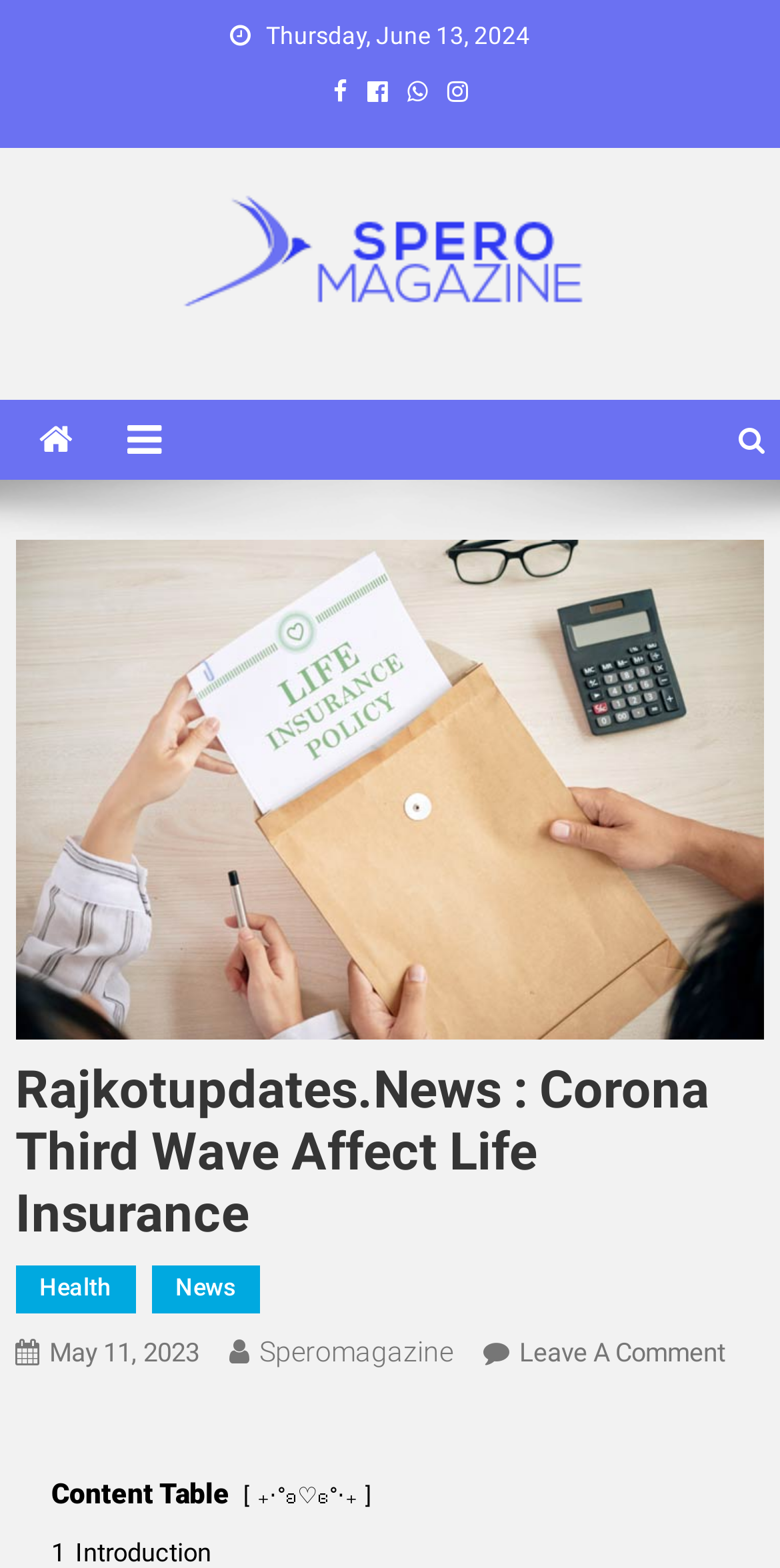Find and specify the bounding box coordinates that correspond to the clickable region for the instruction: "Click on the Spero Magazine link".

[0.153, 0.147, 0.847, 0.167]